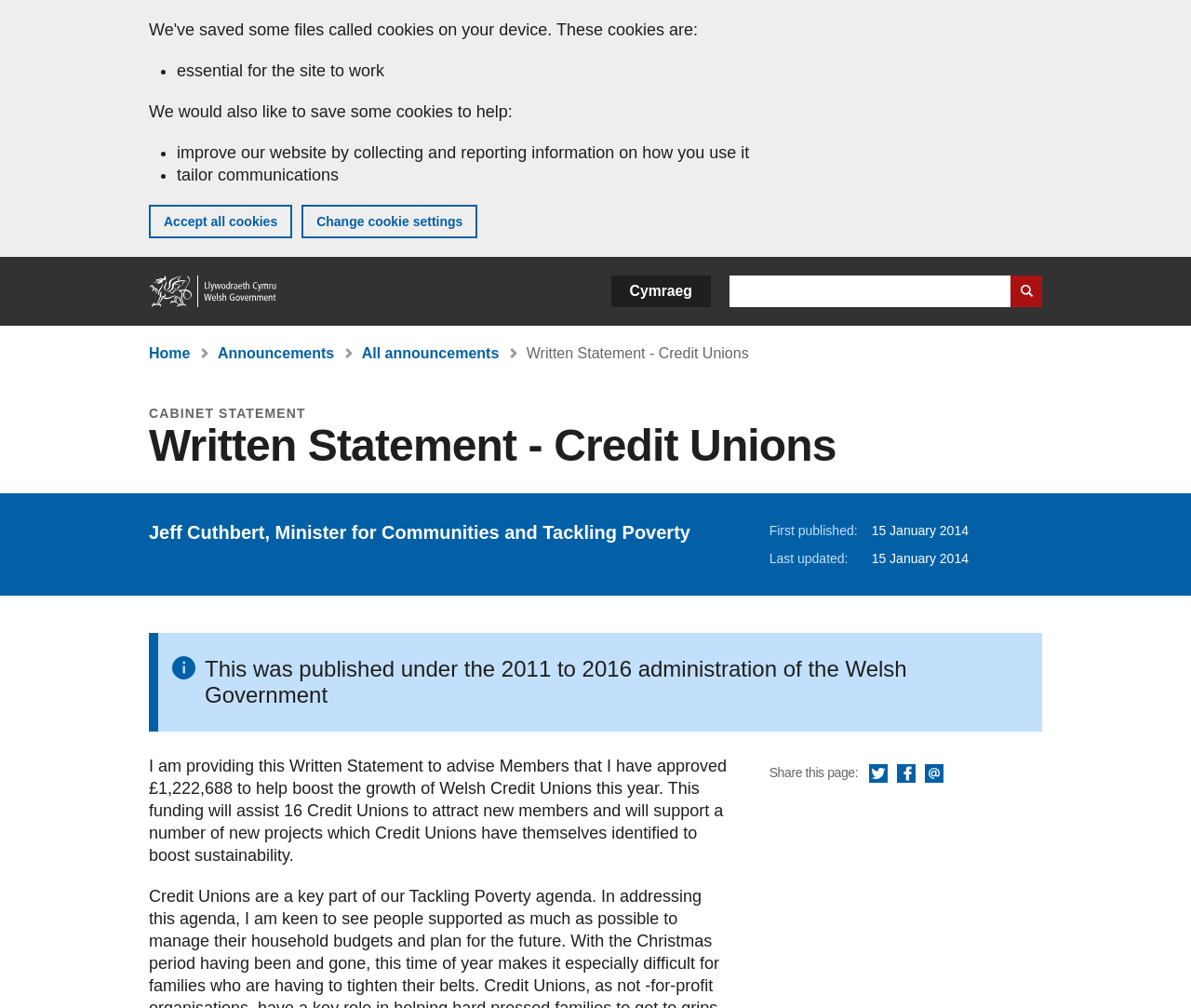What is the name of the Minister?
Based on the image, respond with a single word or phrase.

Jeff Cuthbert